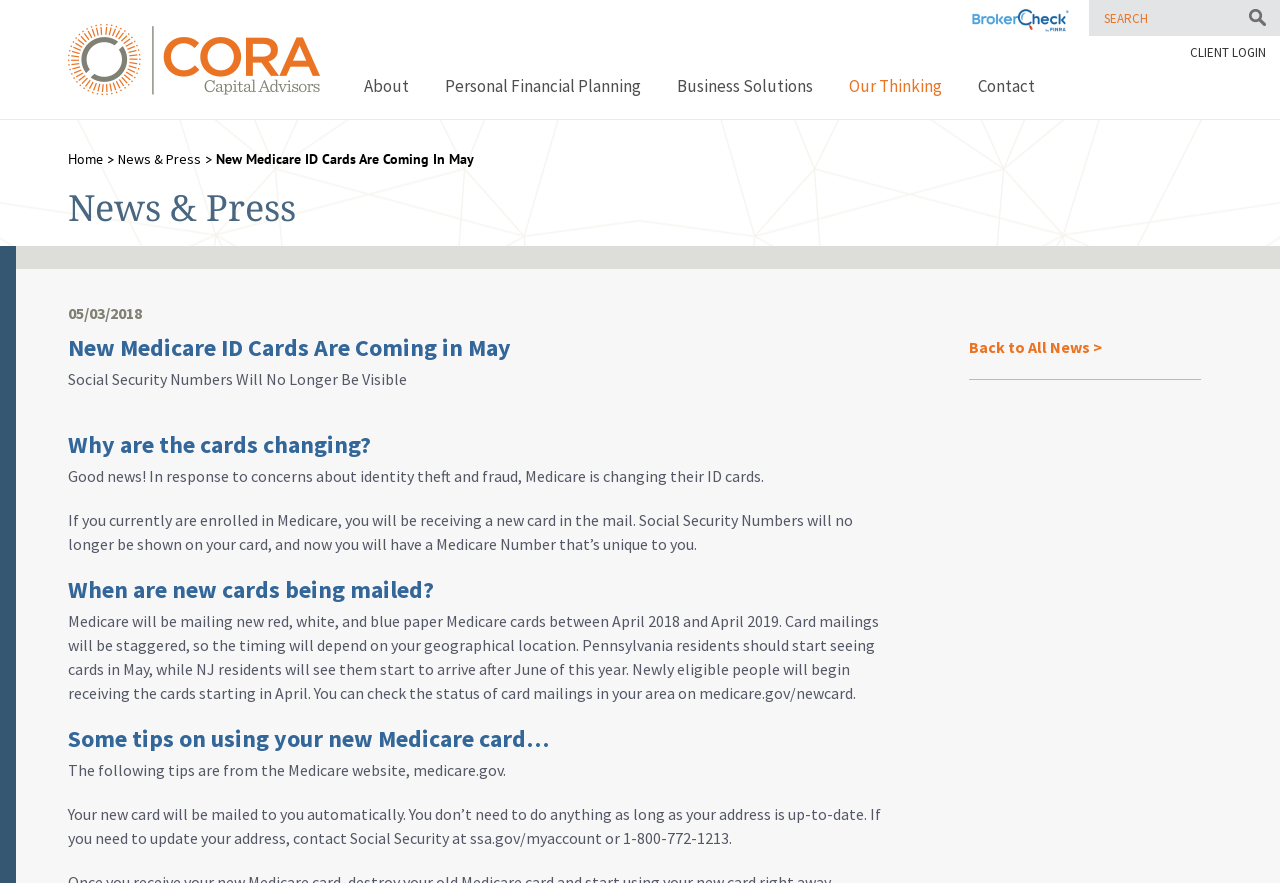Please provide a comprehensive answer to the question below using the information from the image: When will Pennsylvania residents start receiving new Medicare cards?

I found the answer by reading the text under the heading 'When are new cards being mailed?' which states that Pennsylvania residents will start seeing cards in May.